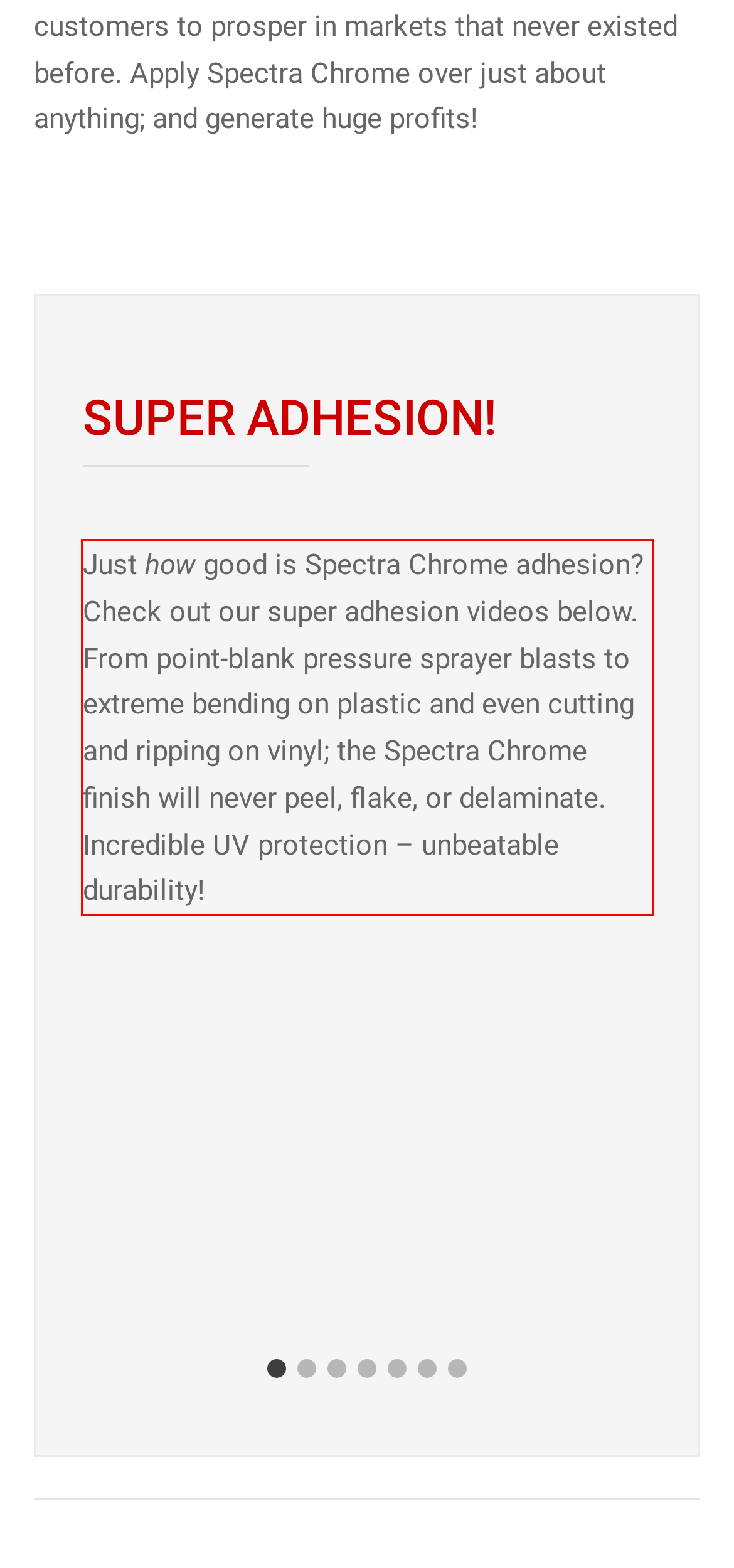Given a webpage screenshot, locate the red bounding box and extract the text content found inside it.

Just how good is Spectra Chrome adhesion? Check out our super adhesion videos below. From point-blank pressure sprayer blasts to extreme bending on plastic and even cutting and ripping on vinyl; the Spectra Chrome finish will never peel, flake, or delaminate. Incredible UV protection – unbeatable durability!